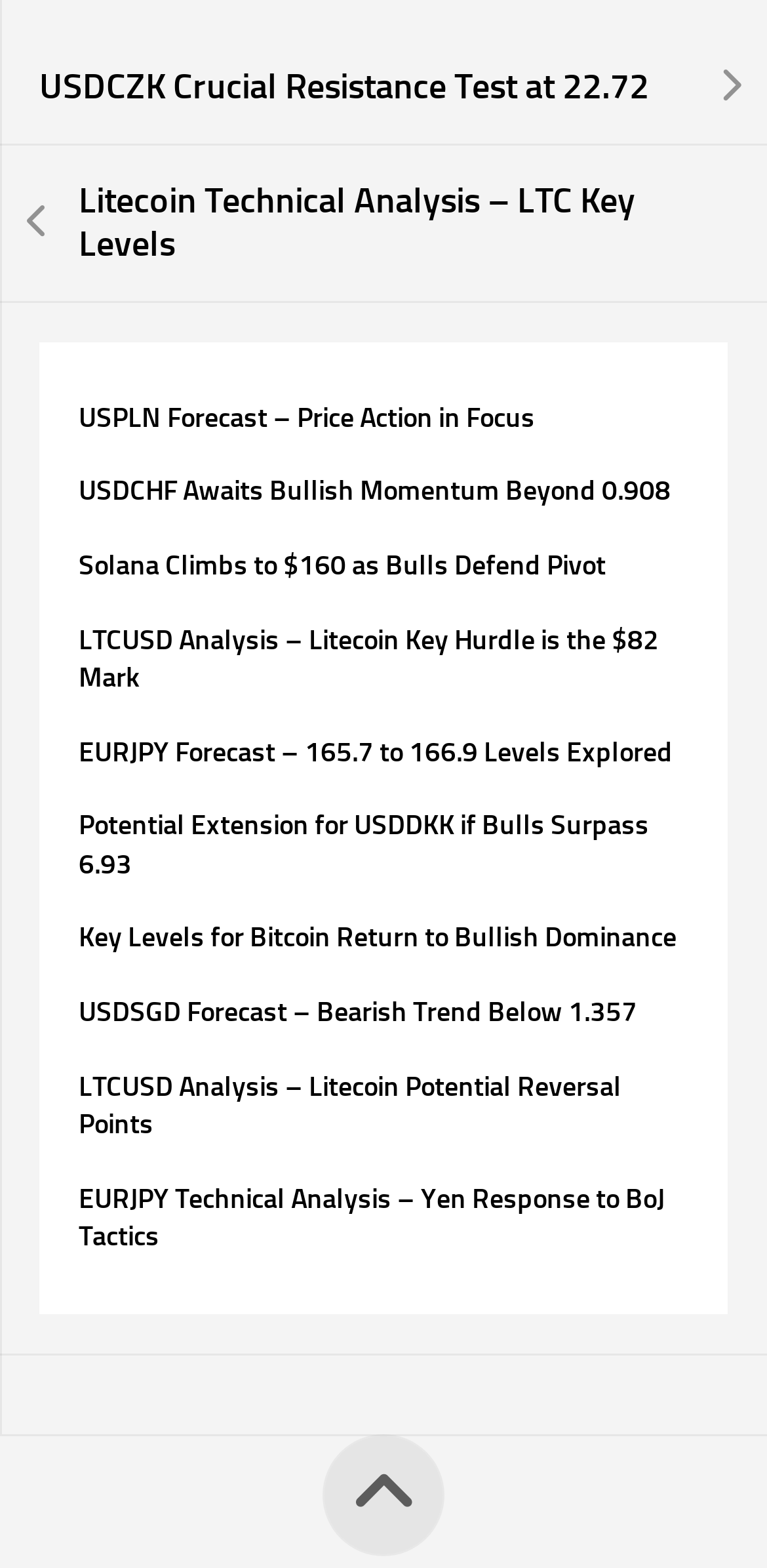Kindly determine the bounding box coordinates for the area that needs to be clicked to execute this instruction: "Read Litecoin Technical Analysis".

[0.0, 0.093, 1.0, 0.193]